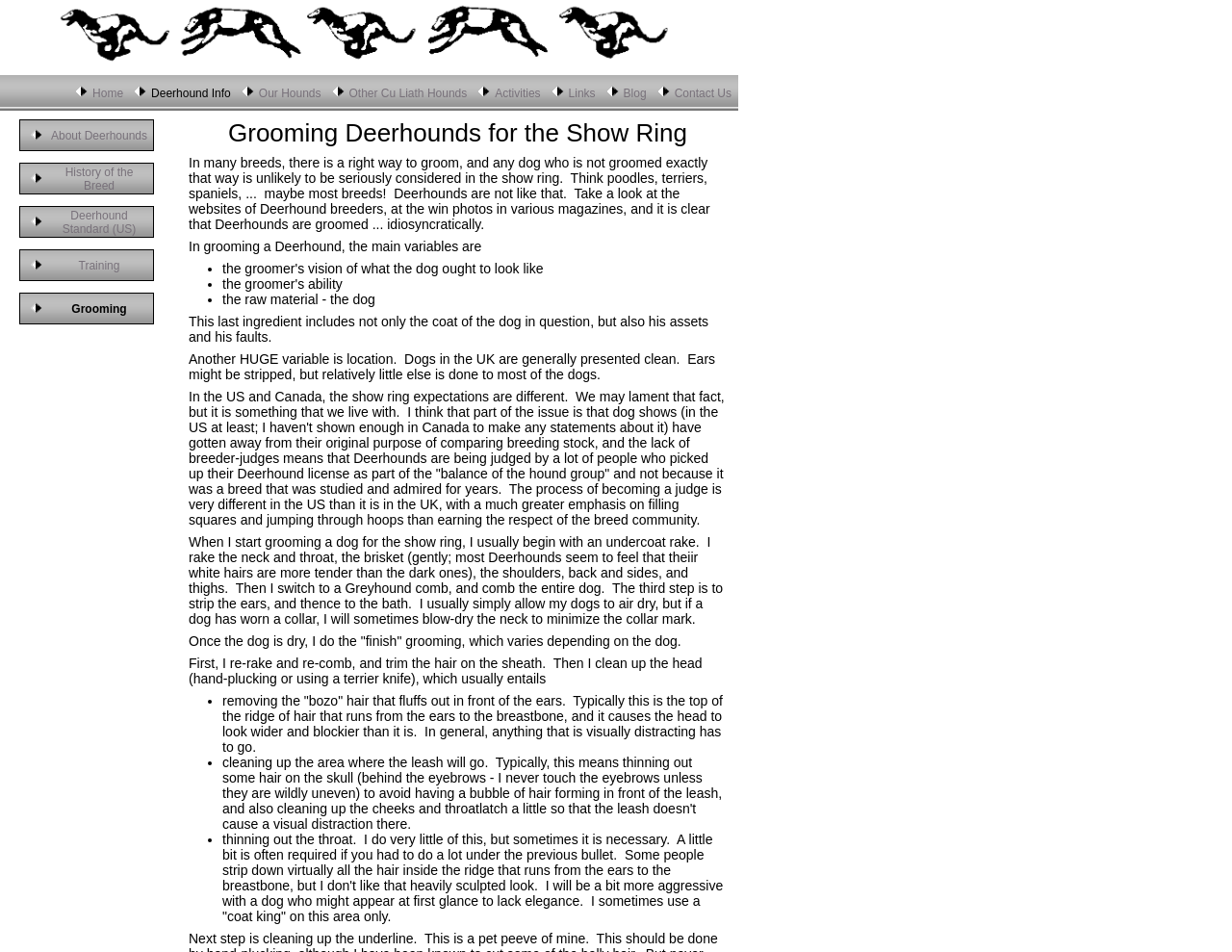What is the second item in the top navigation bar?
Refer to the image and offer an in-depth and detailed answer to the question.

By analyzing the layout table and table cells, I can see that the second item in the top navigation bar is Deerhound Info, which is a link to a webpage related to information about Deerhound dogs.